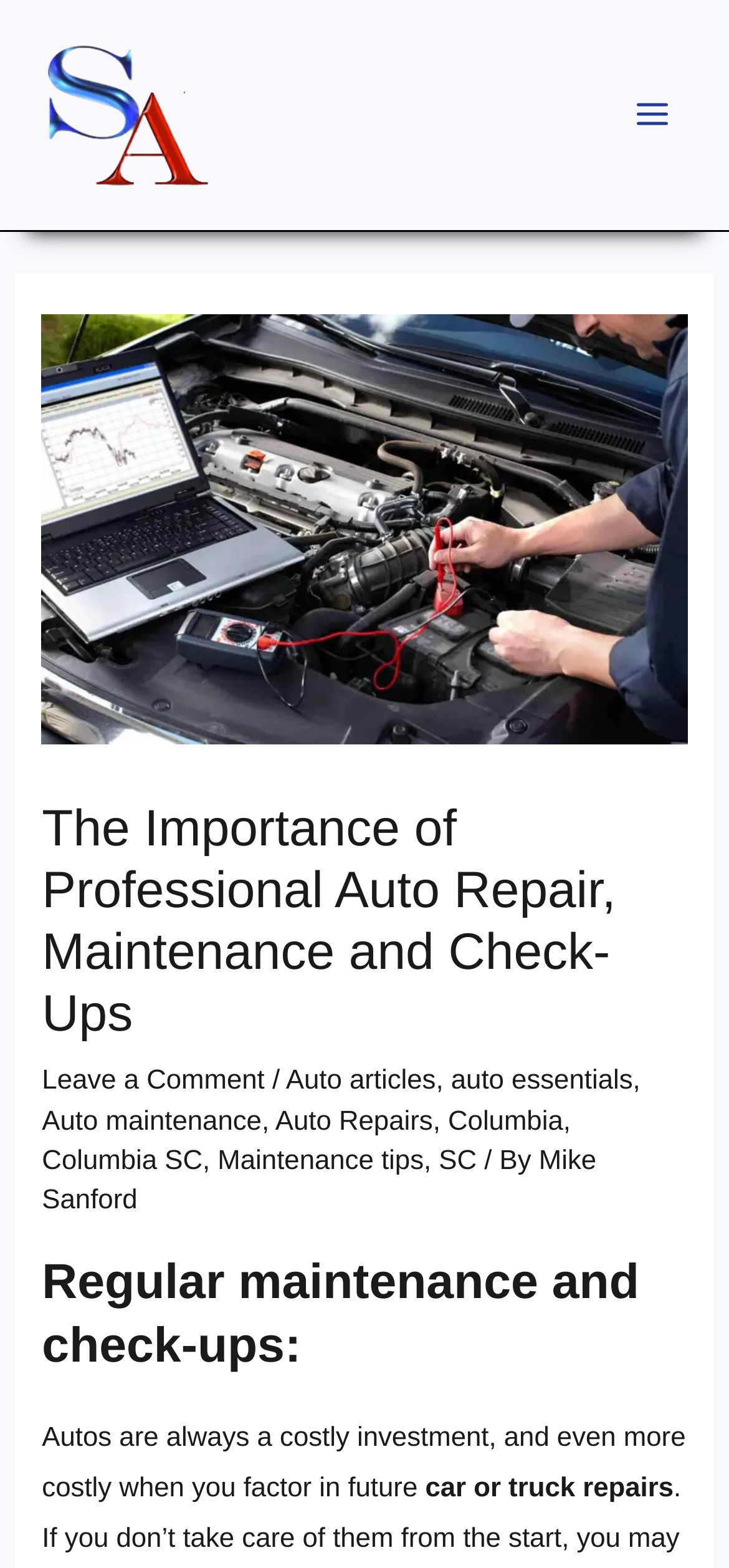Refer to the image and provide an in-depth answer to the question: 
Is the main menu expanded?

The button 'MAIN MENU' has an attribute 'expanded: False', indicating that the main menu is not expanded.